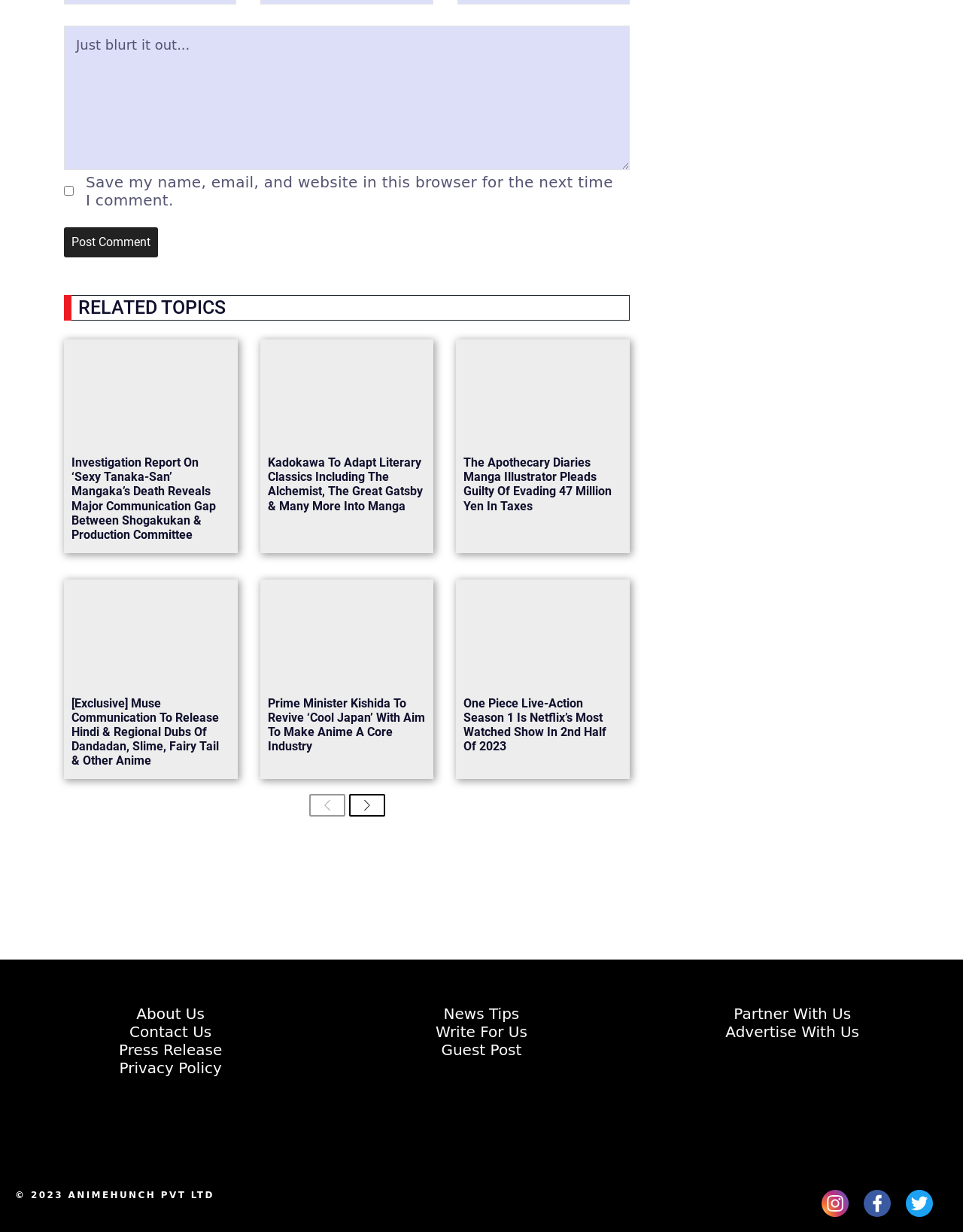What is the name of the website?
Please give a well-detailed answer to the question.

The website's name is displayed in the logo at the bottom of the page, which is an image with the text 'Animehunch'.